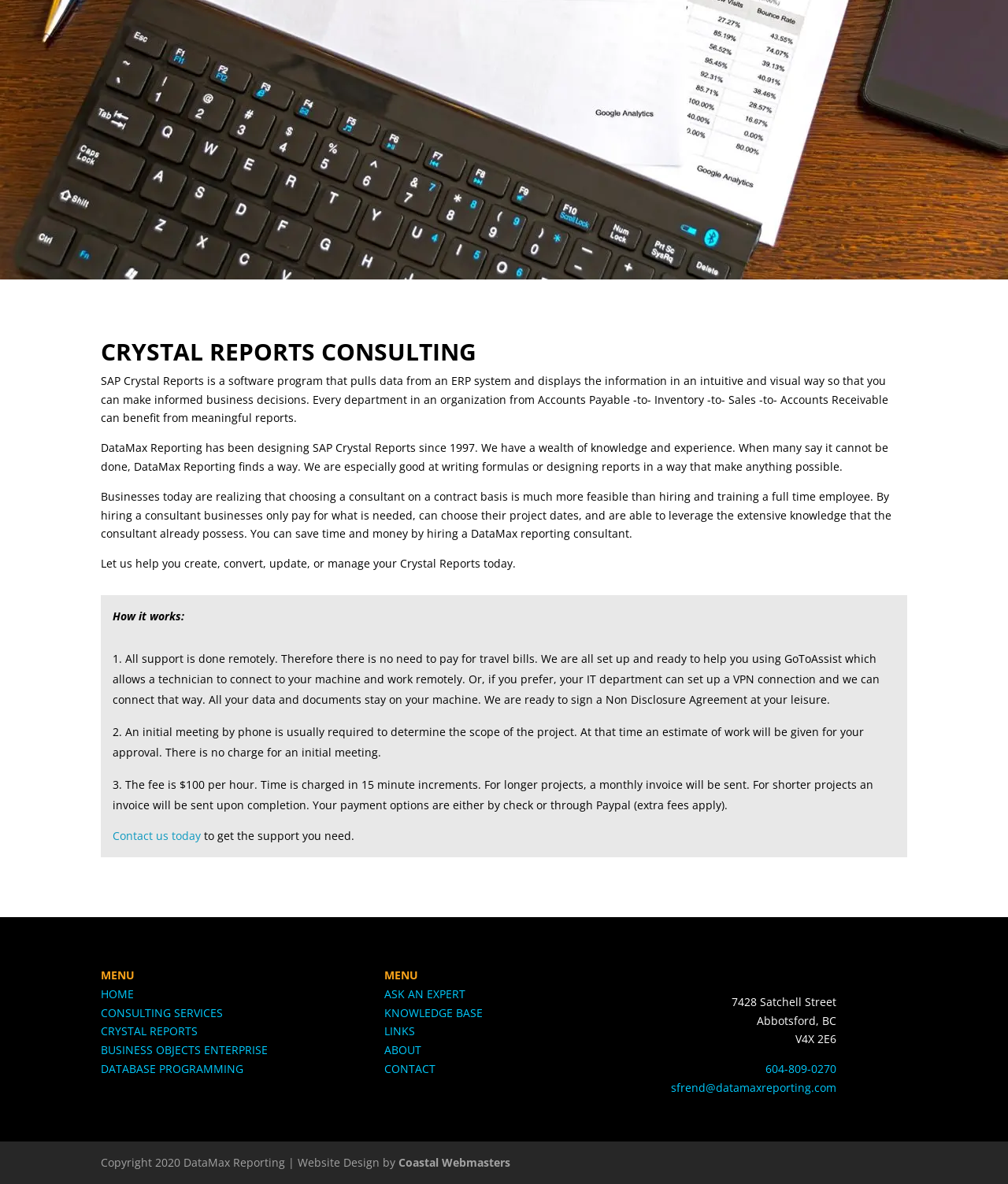Given the element description, predict the bounding box coordinates in the format (top-left x, top-left y, bottom-right x, bottom-right y), using floating point numbers between 0 and 1: HOME

[0.1, 0.833, 0.133, 0.846]